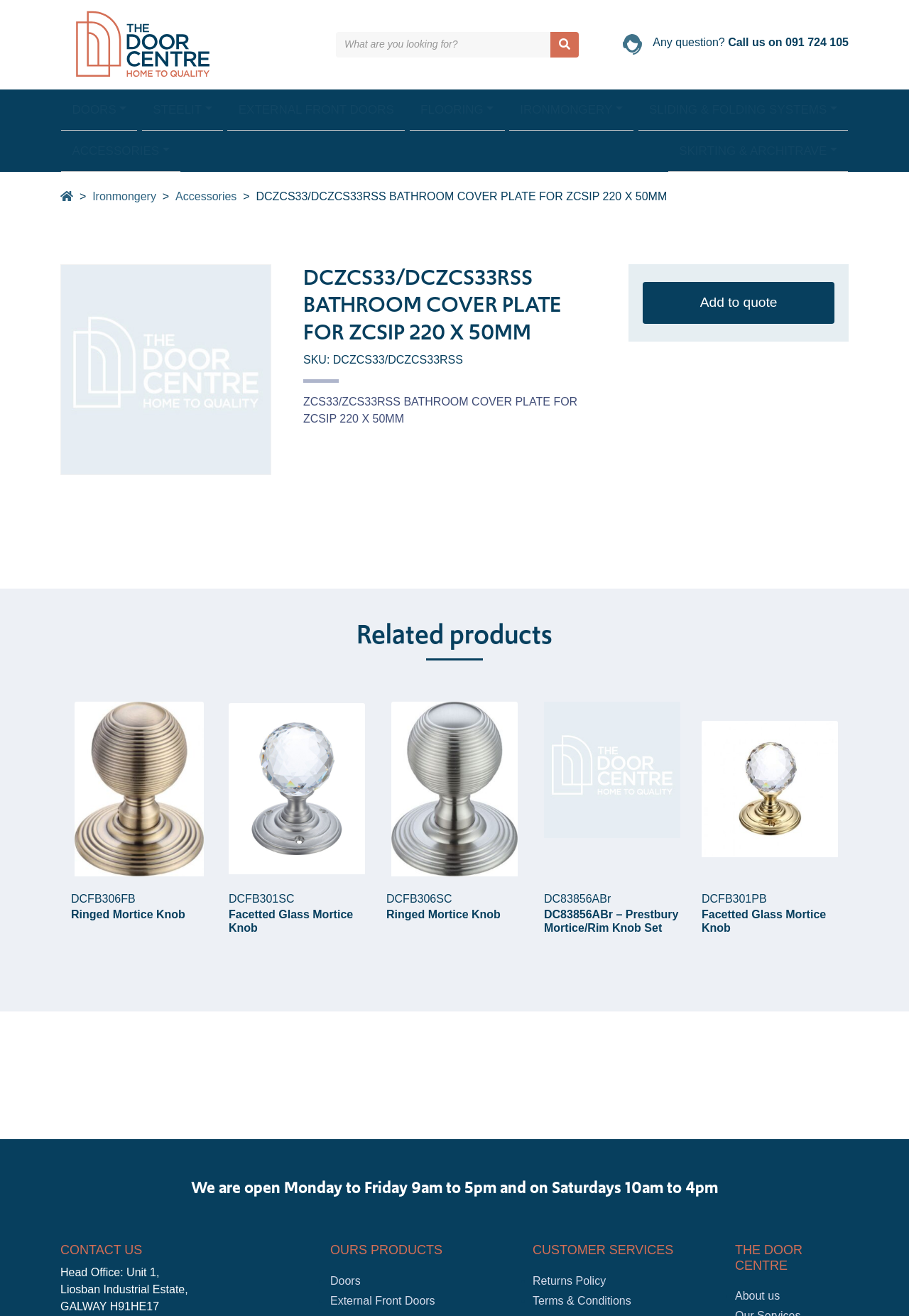Analyze and describe the webpage in a detailed narrative.

This webpage is about a bathroom cover plate product from Door Centre. At the top, there is a logo and a search bar. Below the search bar, there are several navigation links, including "DOORS", "STEELIT", "EXTERNAL FRONT DOORS", "FLOORING", "IRONMONGERY", "SLIDING & FOLDING SYSTEMS", and "ACCESSORIES". 

On the left side, there is a main content area. It starts with a breadcrumb navigation, showing the path from "Ironmongery" to "Accessories" and finally to the current product, "DCZCS33/DCZCS33RSS BATHROOM COVER PLATE FOR ZCSIP 220 X 50MM". Below the breadcrumb, there is a product image, followed by the product title and a description. The product details include the SKU number and a brief description.

On the right side of the product details, there is a call-to-action button "Add to quote". Below the product details, there is a section titled "Related products", which lists four related products with images and links.

At the bottom of the page, there are three columns of information. The left column contains the business hours and contact information, including the address and phone number. The middle column lists the product categories, including "Doors", "External Front Doors", and "Floors". The right column lists customer services, including "Returns Policy" and "Terms & Conditions".